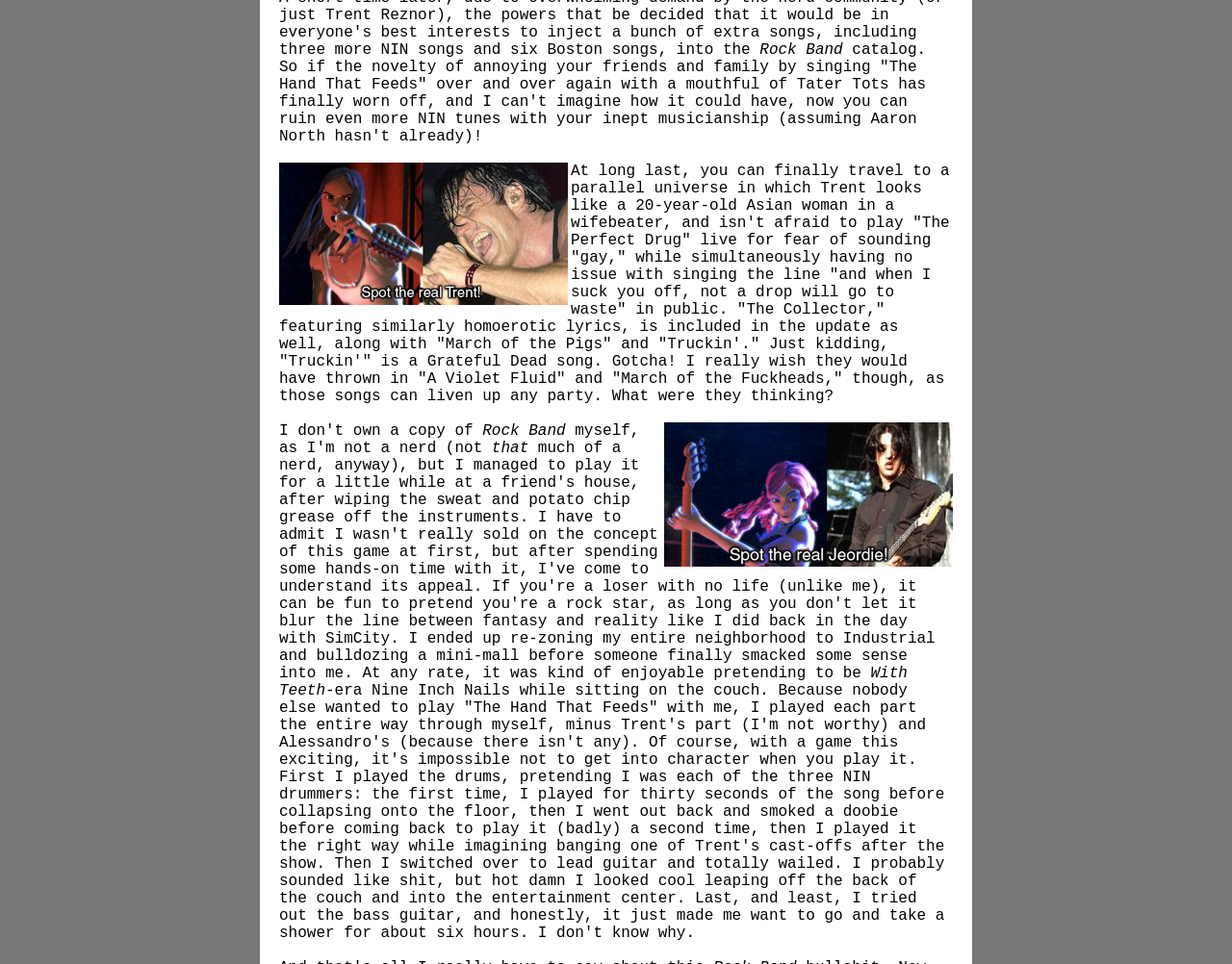What is the name of the album?
Using the image as a reference, answer the question in detail.

The text mentions 'With Teeth' as an album by Nine Inch Nails, and it is likely being referred to as the album being played in the game.